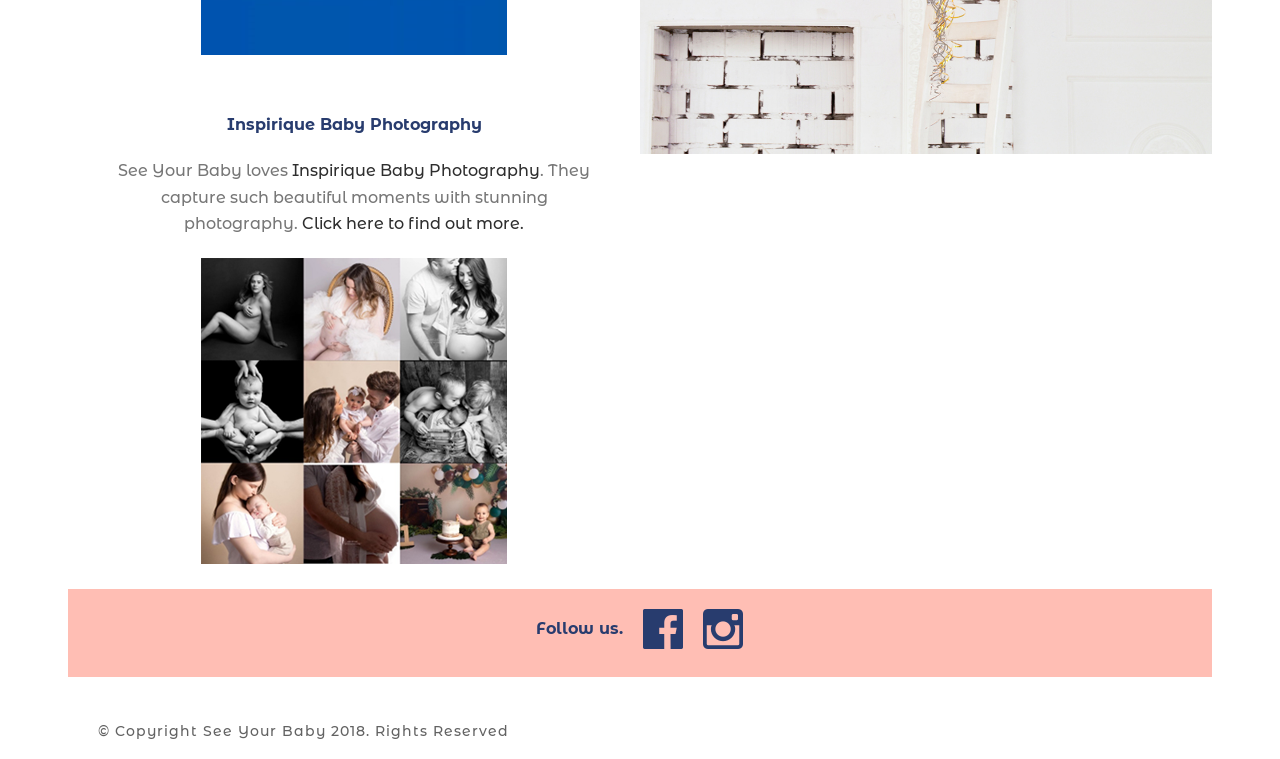Locate the UI element described by Inspirique Baby Photography in the provided webpage screenshot. Return the bounding box coordinates in the format (top-left x, top-left y, bottom-right x, bottom-right y), ensuring all values are between 0 and 1.

[0.228, 0.213, 0.422, 0.238]